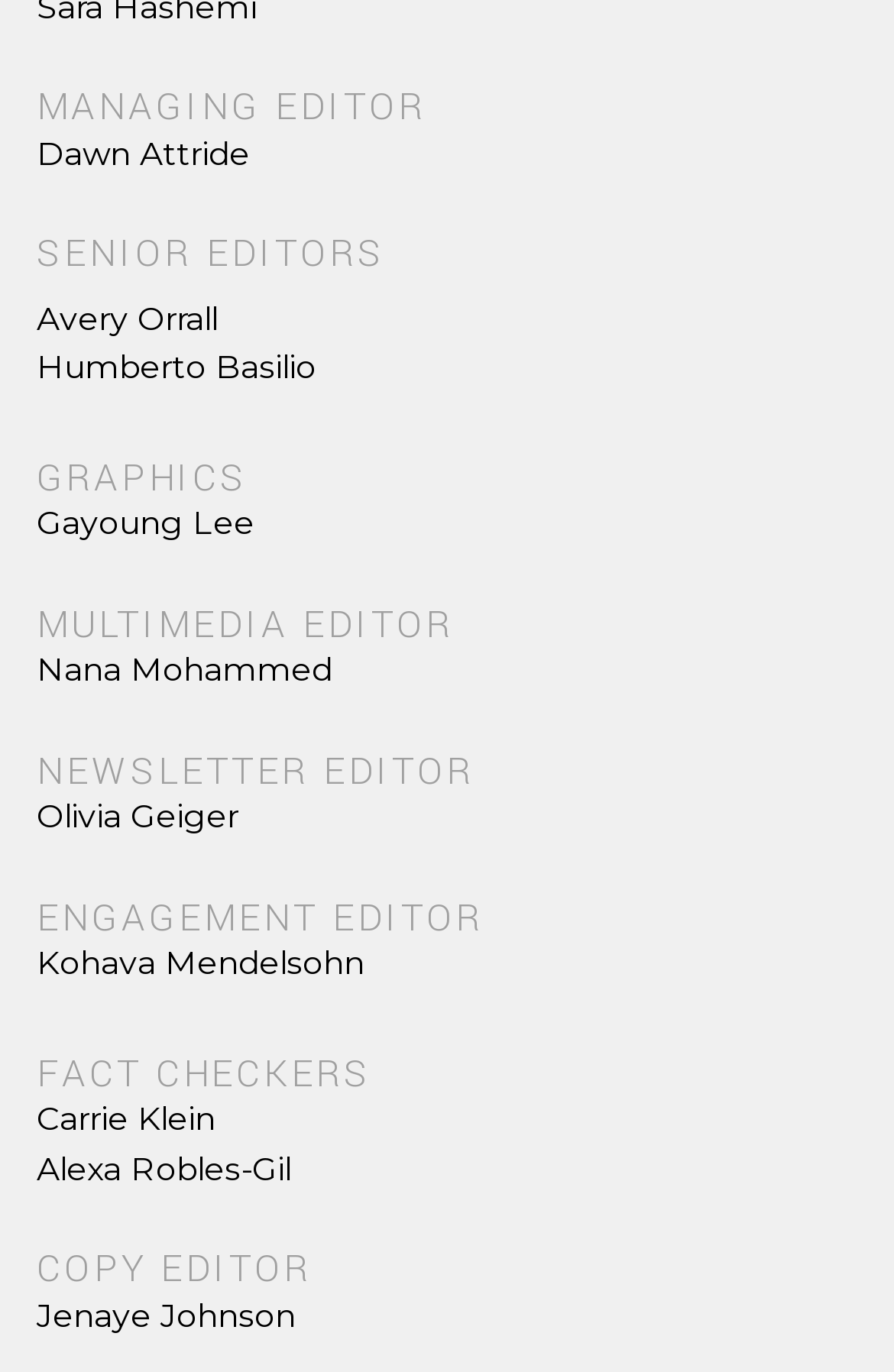Answer the question below with a single word or a brief phrase: 
Who is the senior editor below Avery Orrall?

Humberto Basilio